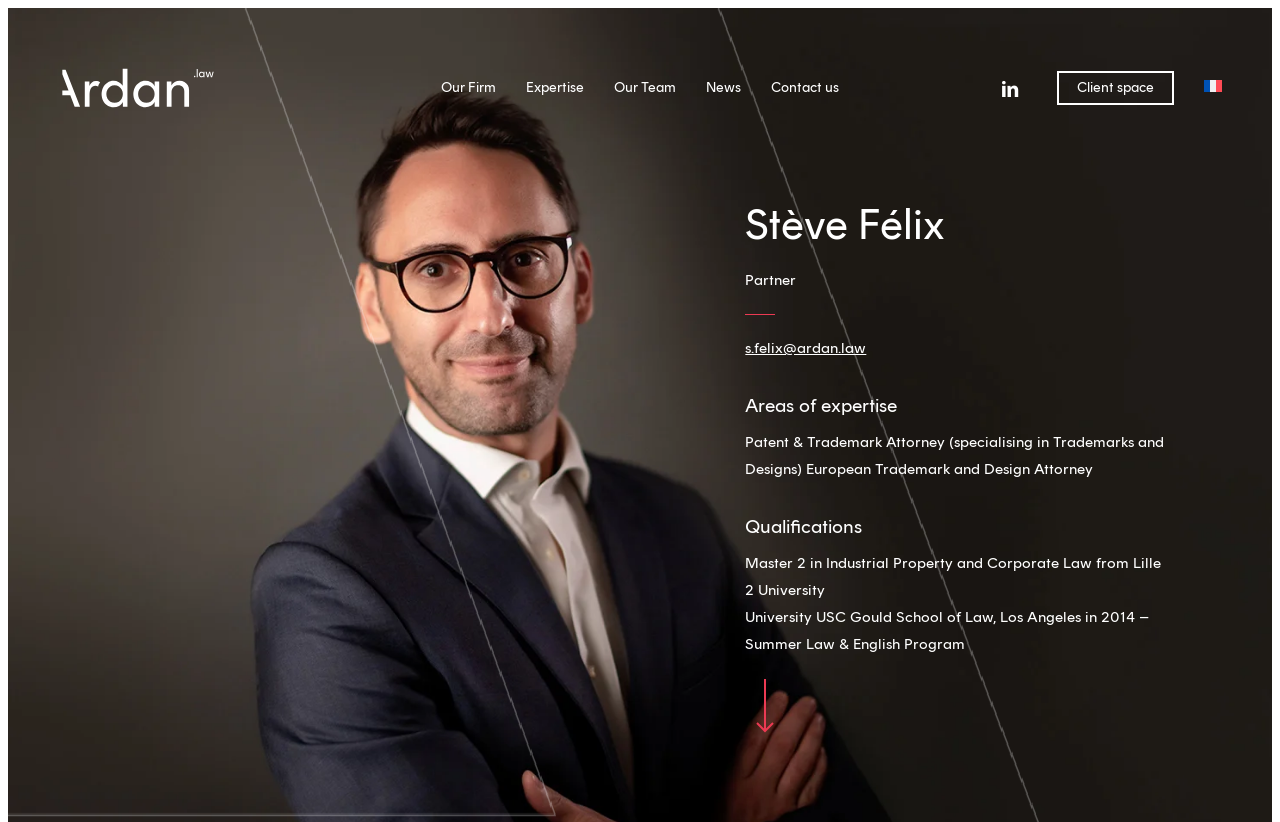Please find the bounding box coordinates of the element that you should click to achieve the following instruction: "Click on the 'Our Firm' link". The coordinates should be presented as four float numbers between 0 and 1: [left, top, right, bottom].

[0.345, 0.095, 0.388, 0.119]